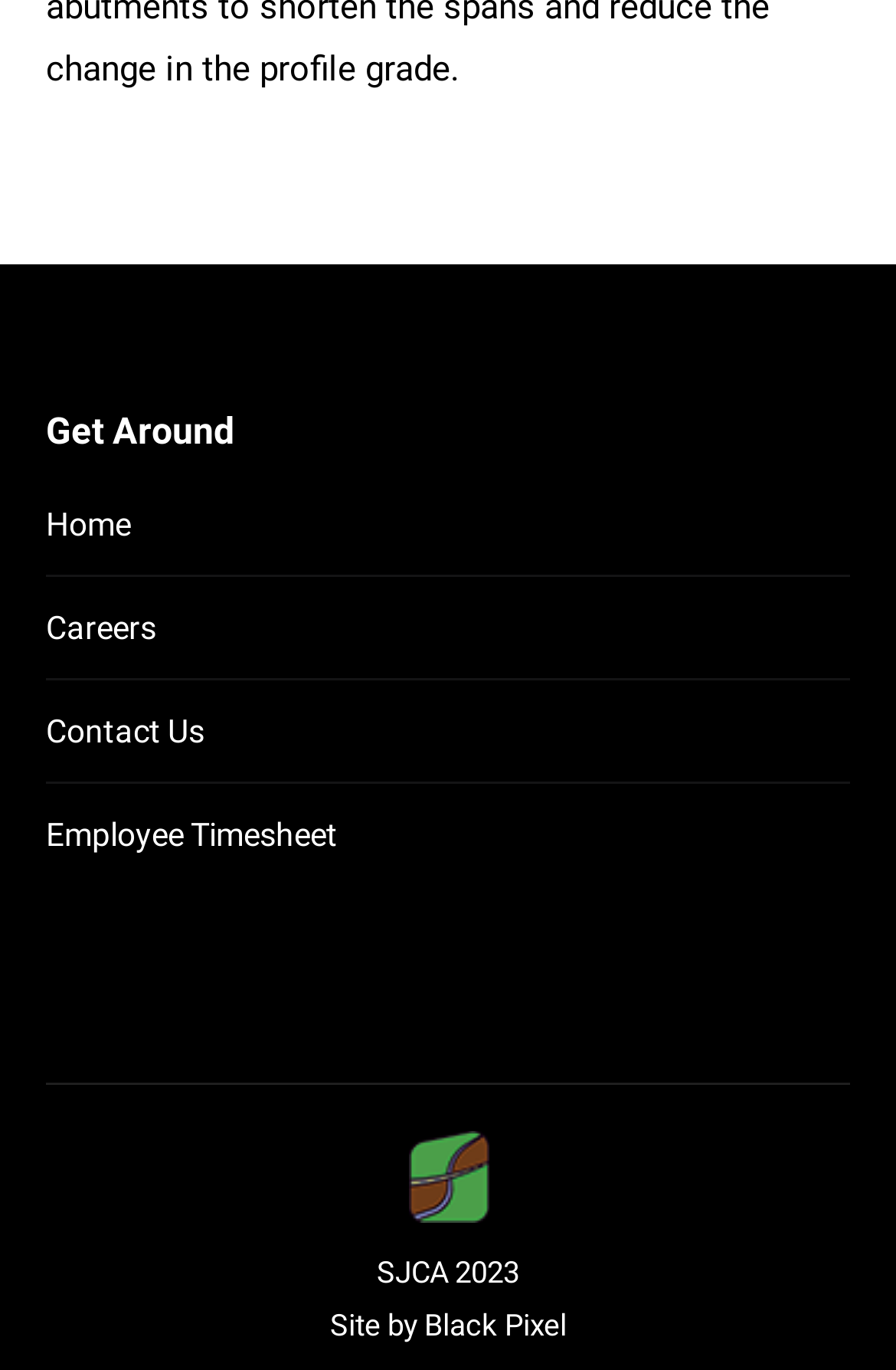What is the name of the organization?
Please give a detailed and elaborate answer to the question.

The name of the organization can be found at the bottom of the webpage, where it says 'SJCA 2023' in a static text element.